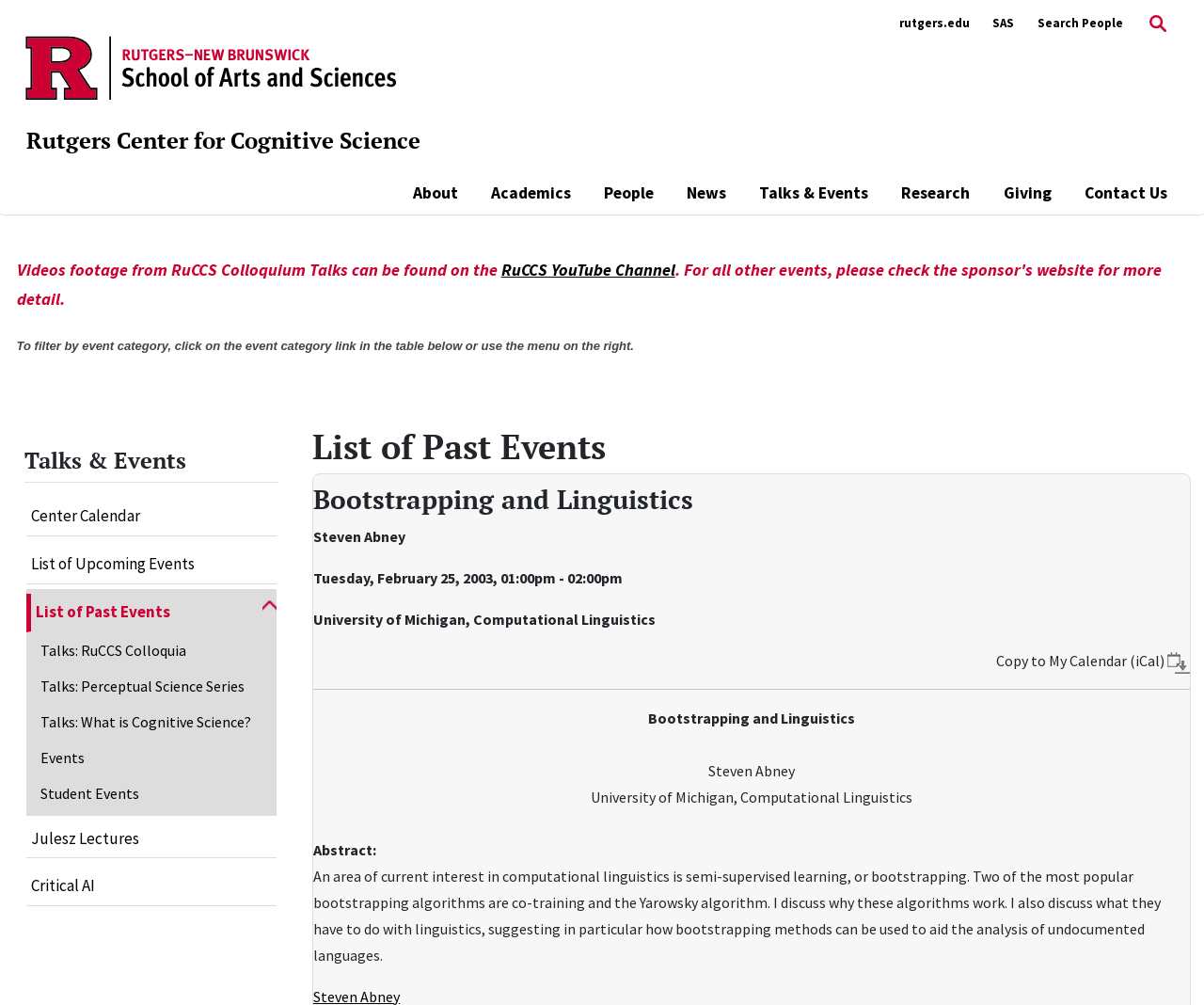Using the provided element description: "List of Upcoming Events", identify the bounding box coordinates. The coordinates should be four floats between 0 and 1 in the order [left, top, right, bottom].

[0.022, 0.543, 0.23, 0.58]